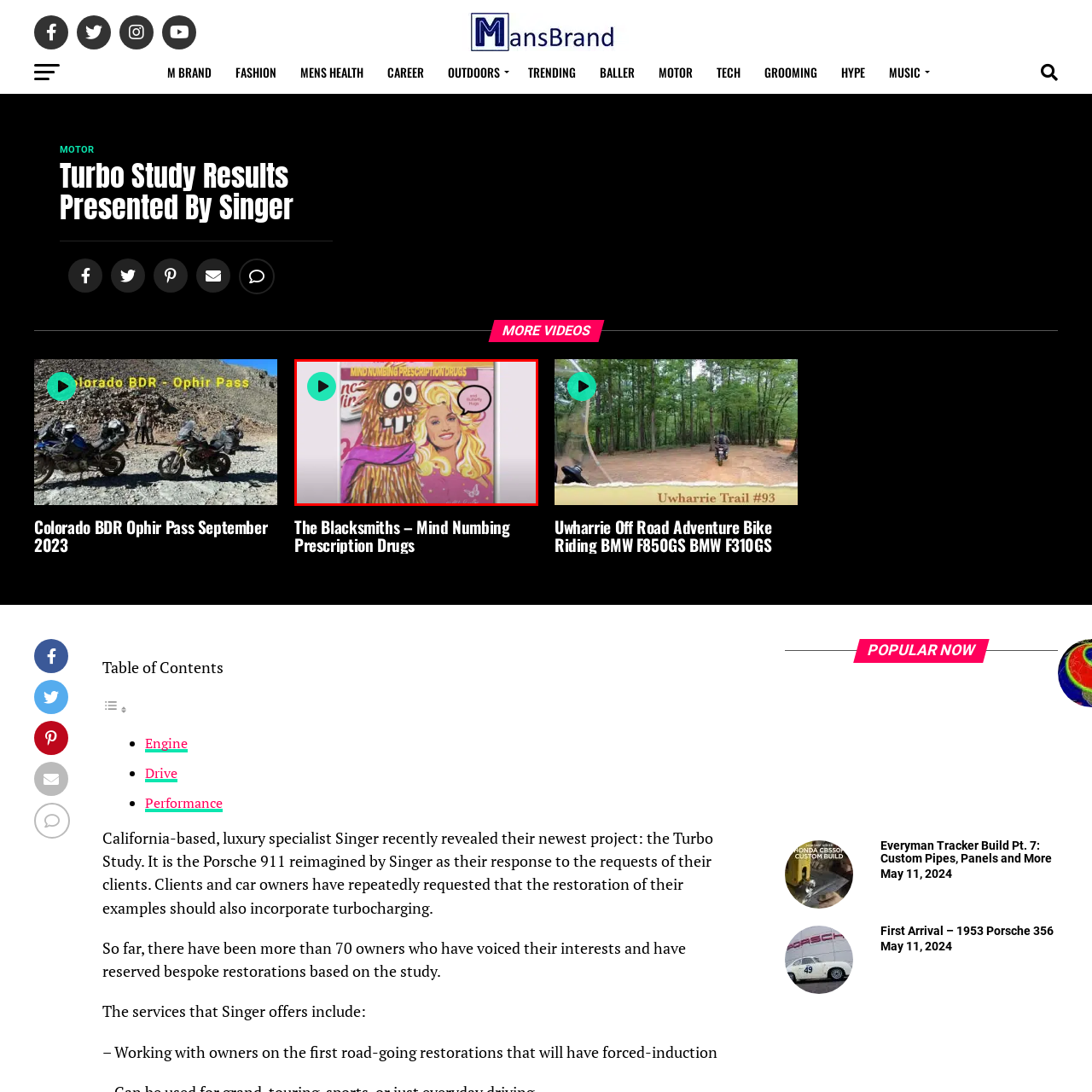Check the picture within the red bounding box and provide a brief answer using one word or phrase: What is the title of the image?

Mind Numbing Prescription Drugs